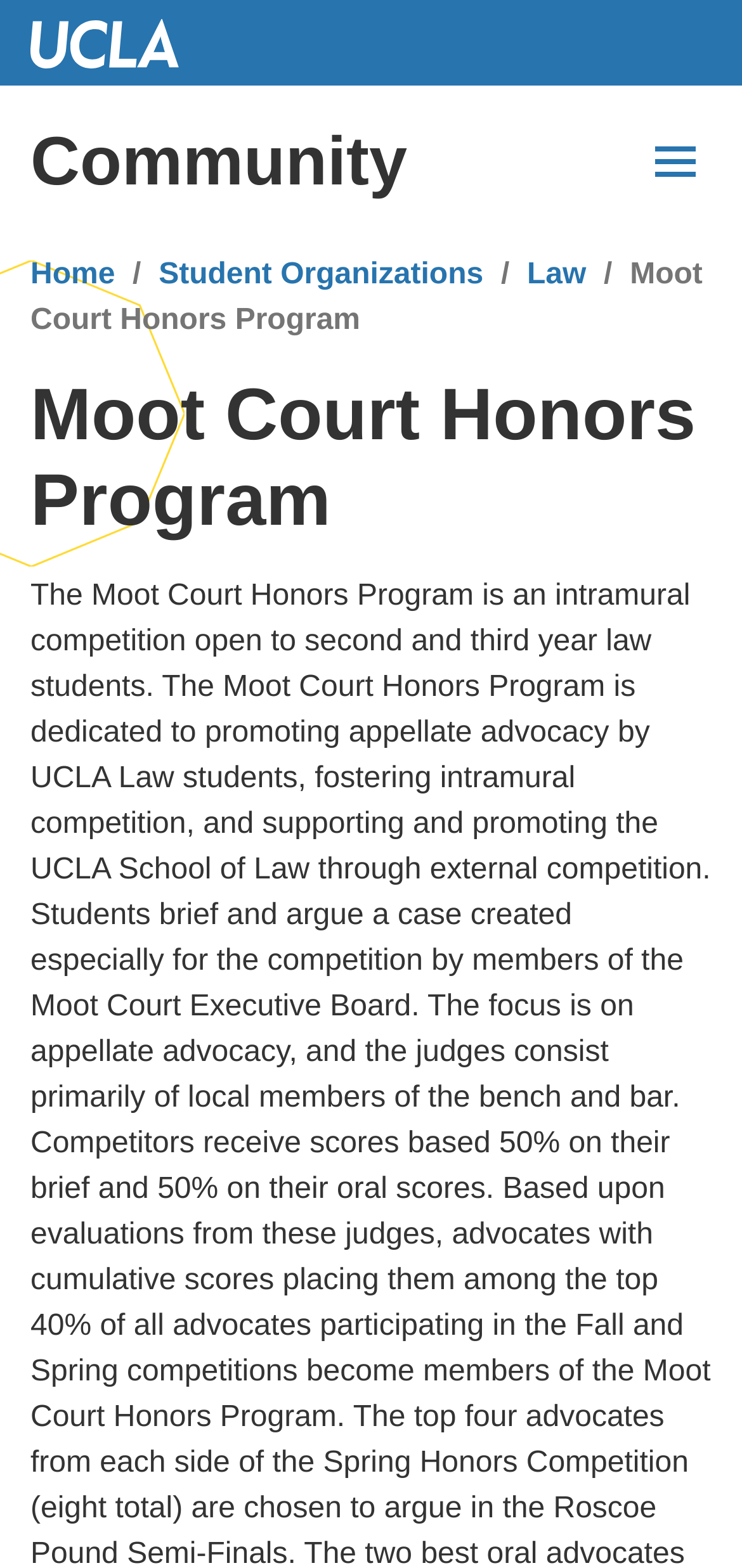What is the purpose of the button with the text 'Menu'?
Please analyze the image and answer the question with as much detail as possible.

I examined the button with the text 'Menu' and found that it controls the secondary navigation, primary navigation, and search bar. Therefore, its purpose is to control navigation and search.